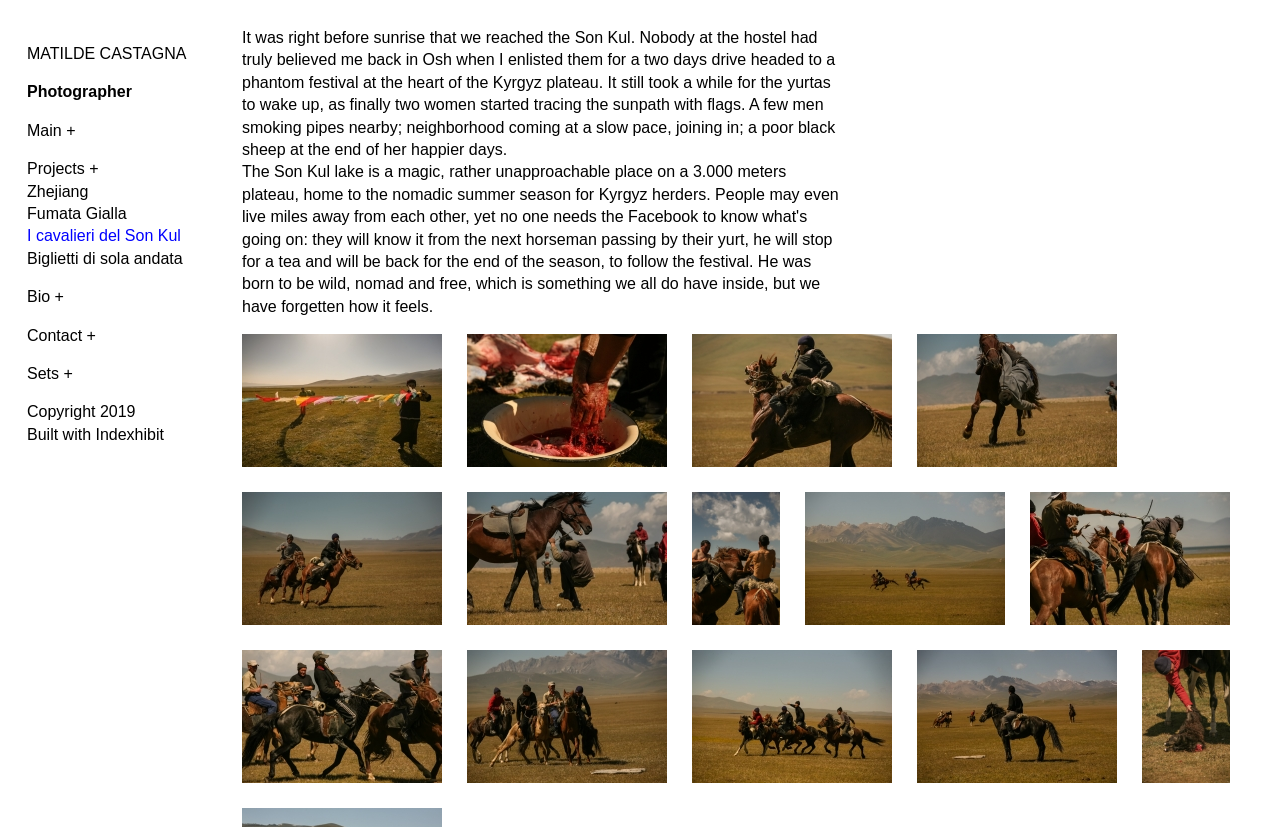Identify the bounding box for the given UI element using the description provided. Coordinates should be in the format (top-left x, top-left y, bottom-right x, bottom-right y) and must be between 0 and 1. Here is the description: I cavalieri del Son Kul

[0.021, 0.275, 0.141, 0.295]